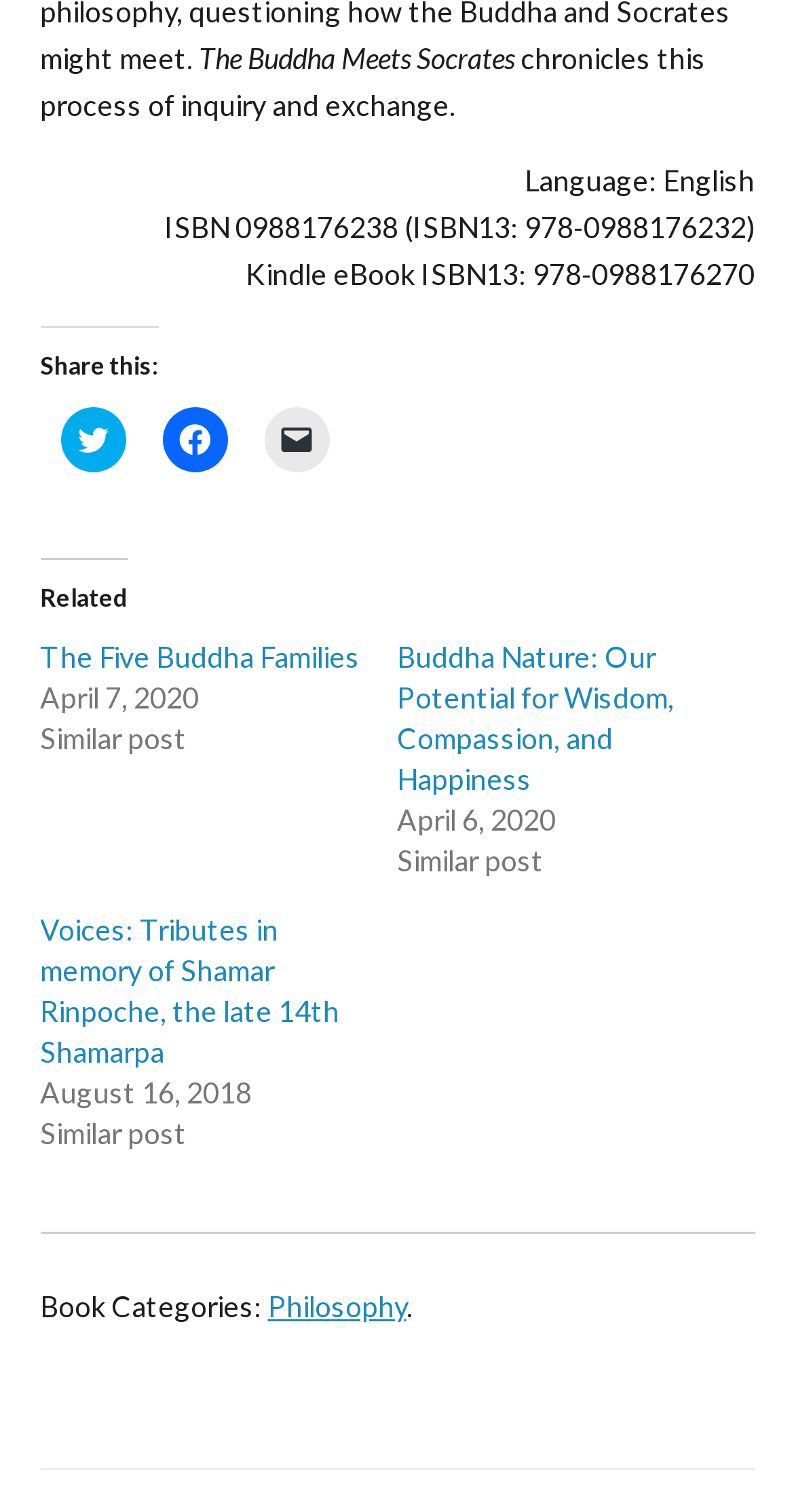Locate the bounding box coordinates of the UI element described by: "Philosophy". The bounding box coordinates should consist of four float numbers between 0 and 1, i.e., [left, top, right, bottom].

[0.337, 0.853, 0.512, 0.875]